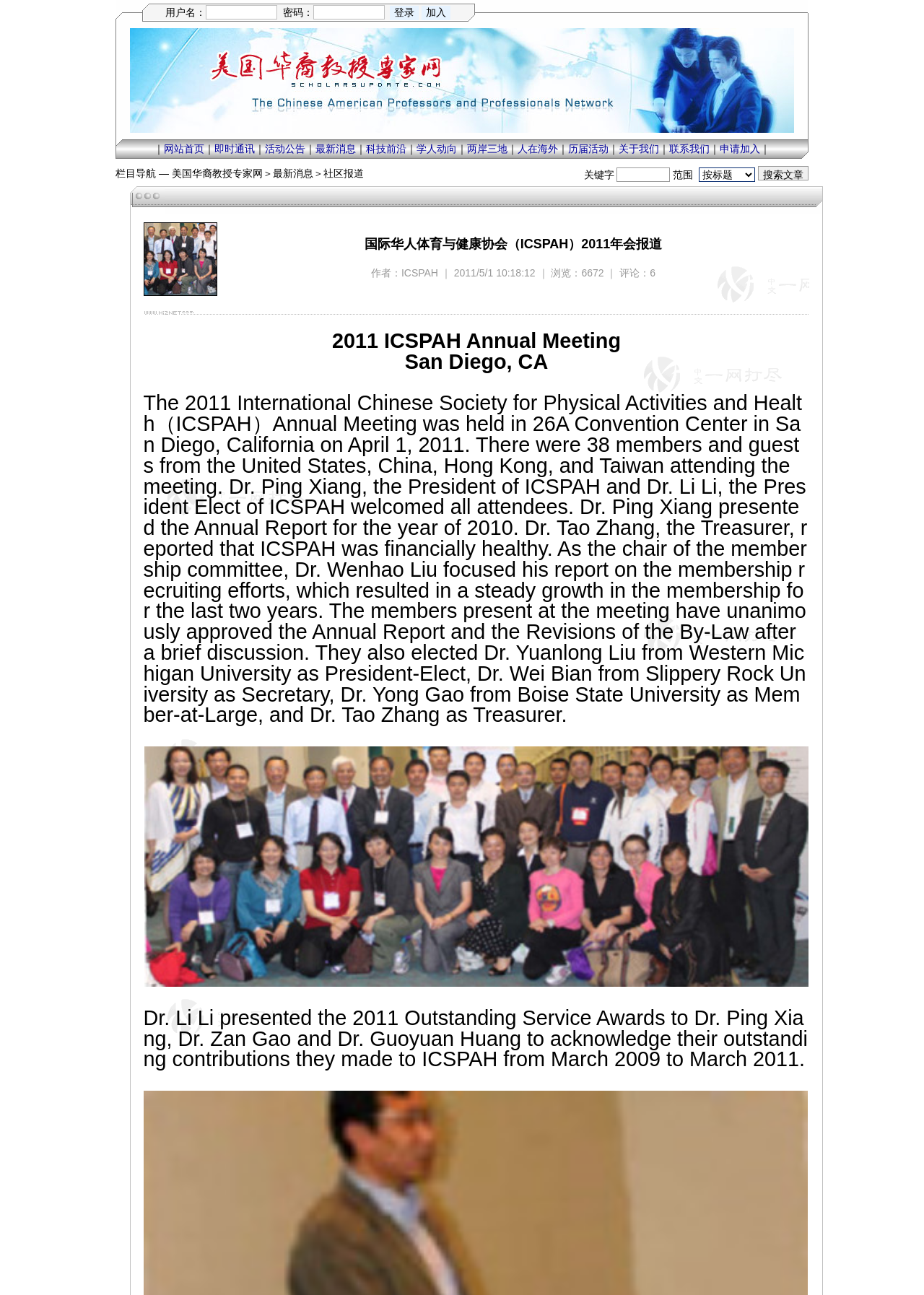What is the function of the '搜索文章' button?
Please provide a single word or phrase based on the screenshot.

Search